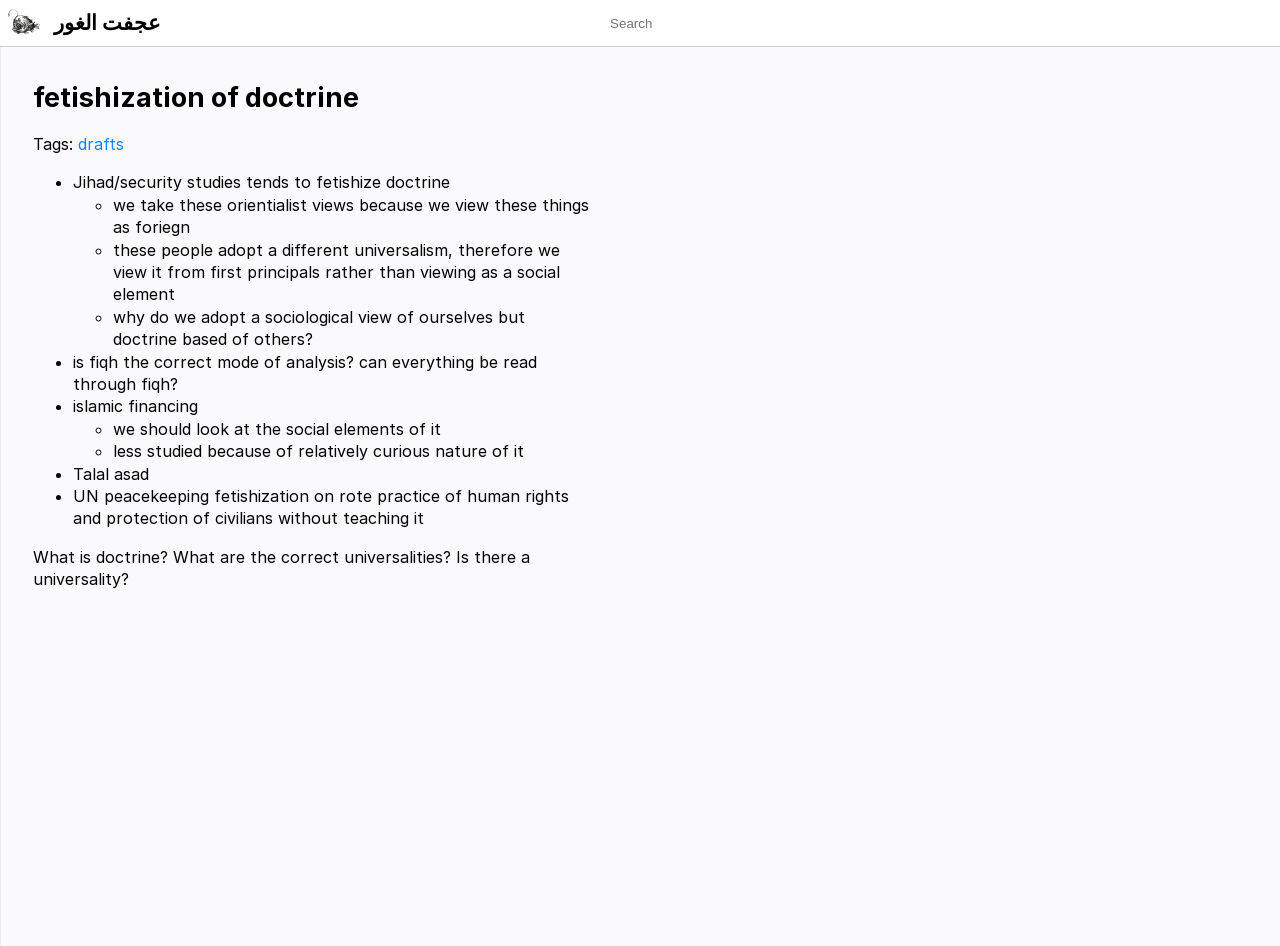What is the last text element on the webpage?
Please provide a comprehensive answer based on the information in the image.

The last text element on the webpage is a static text element located at the bottom-left corner of the webpage, with a bounding box of [0.026, 0.578, 0.414, 0.623]. It contains a series of questions related to doctrine and universalities.